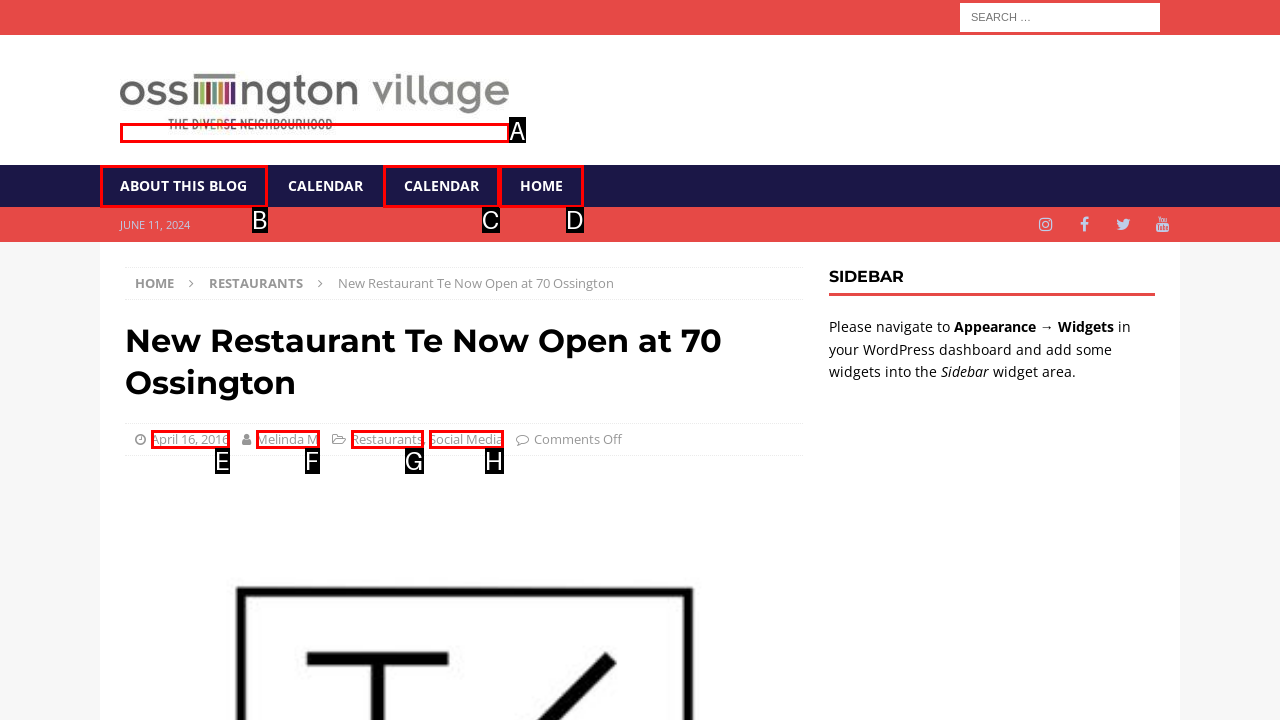Choose the letter of the option you need to click to Visit Ossington Village. Answer with the letter only.

A